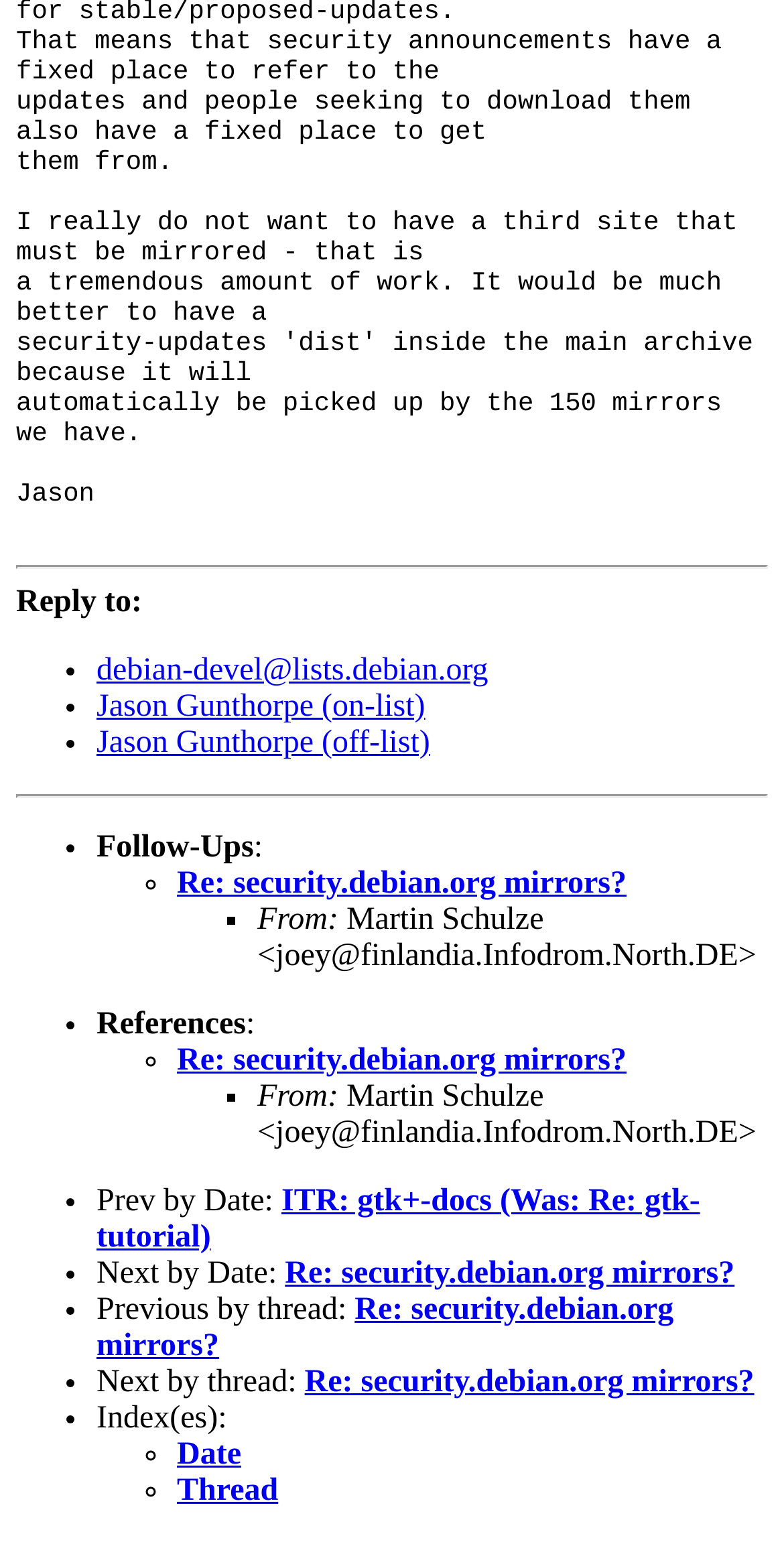Respond to the following question using a concise word or phrase: 
What is the purpose of the webpage?

To display an email conversation